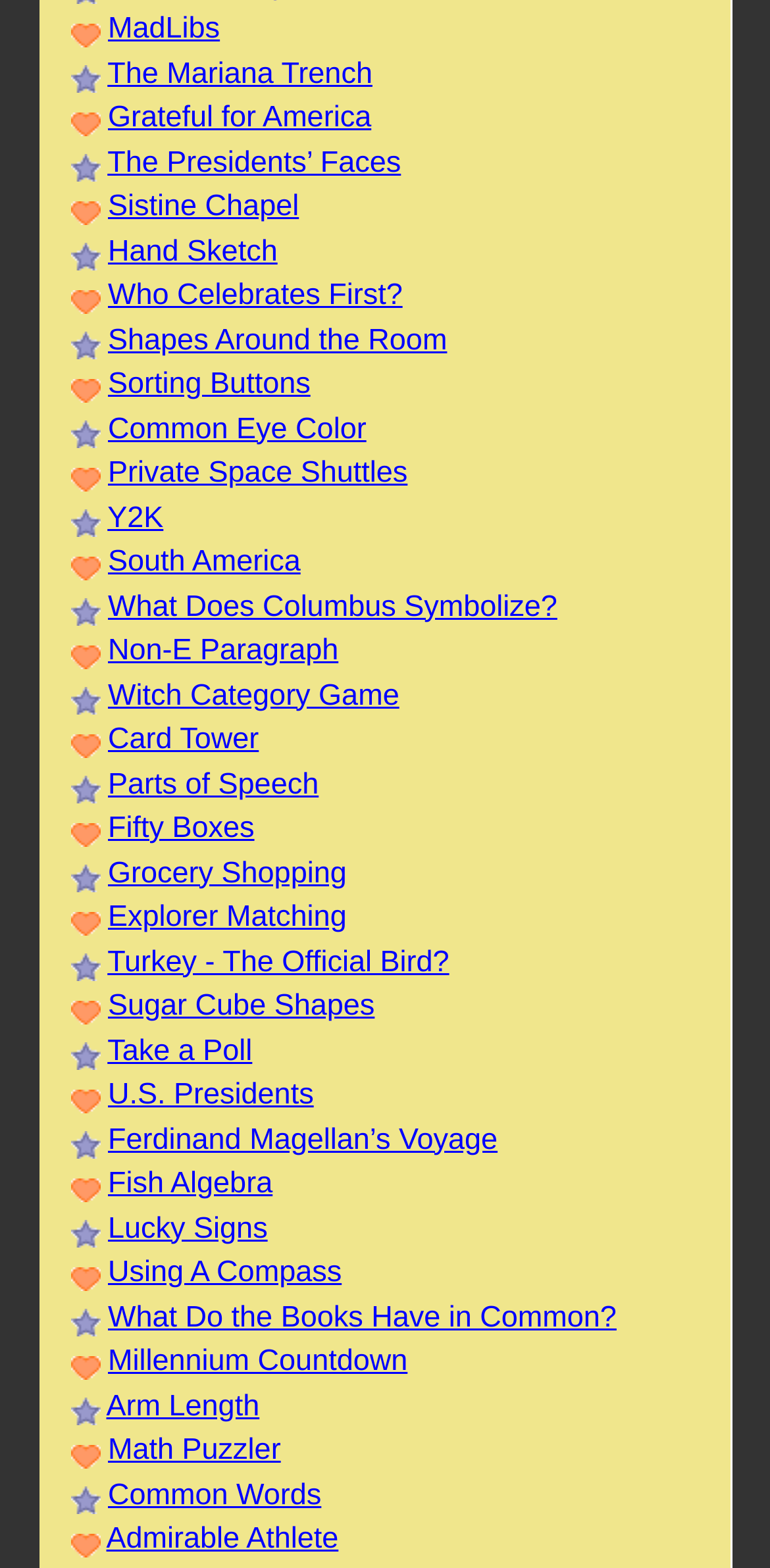What is the last link on the webpage?
Give a detailed response to the question by analyzing the screenshot.

The last link on the webpage is 'Admirable Athlete' which is located at the bottom of the webpage with a bounding box of [0.138, 0.971, 0.44, 0.992].